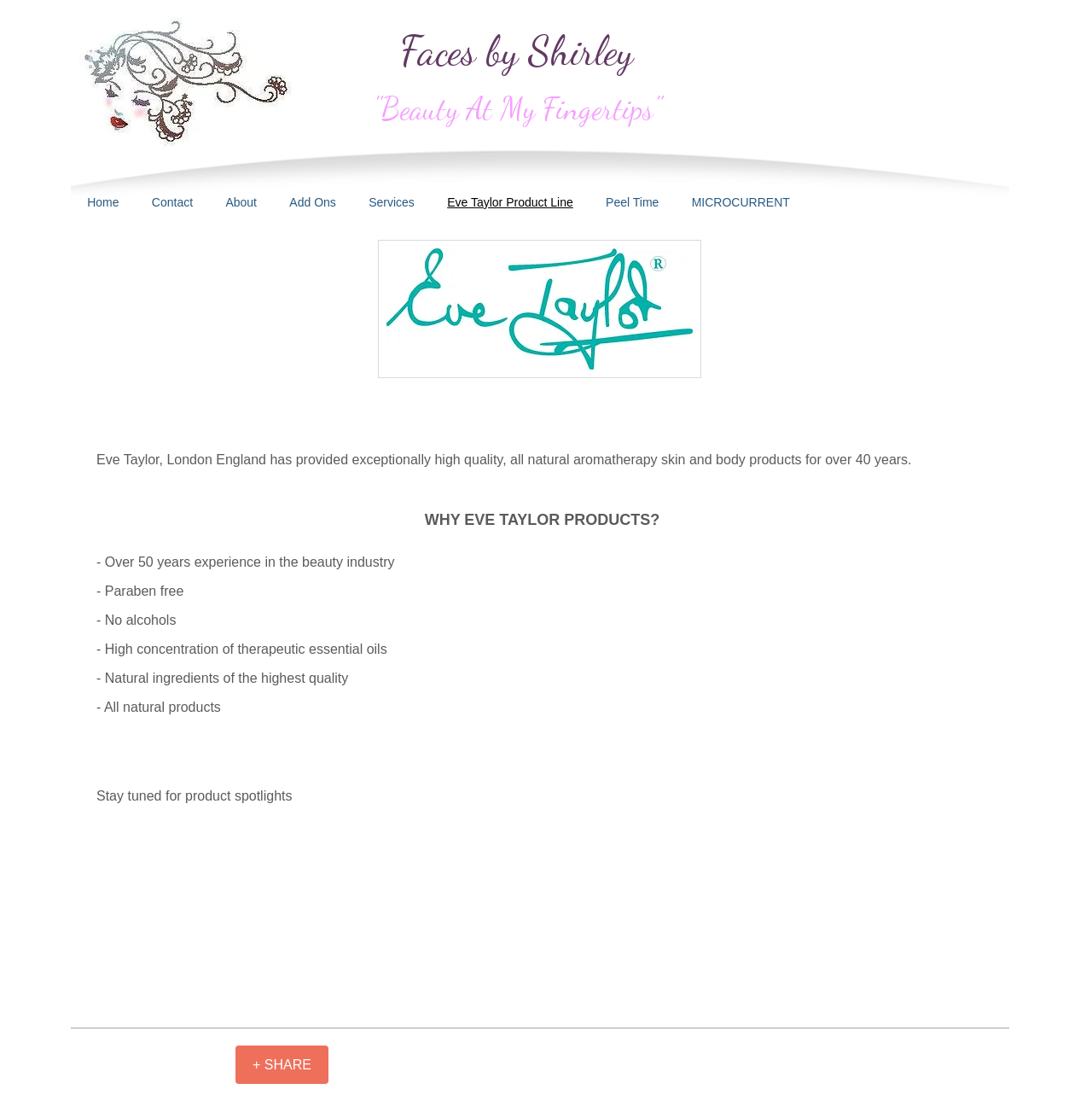Given the element description "New Earth" in the screenshot, predict the bounding box coordinates of that UI element.

None